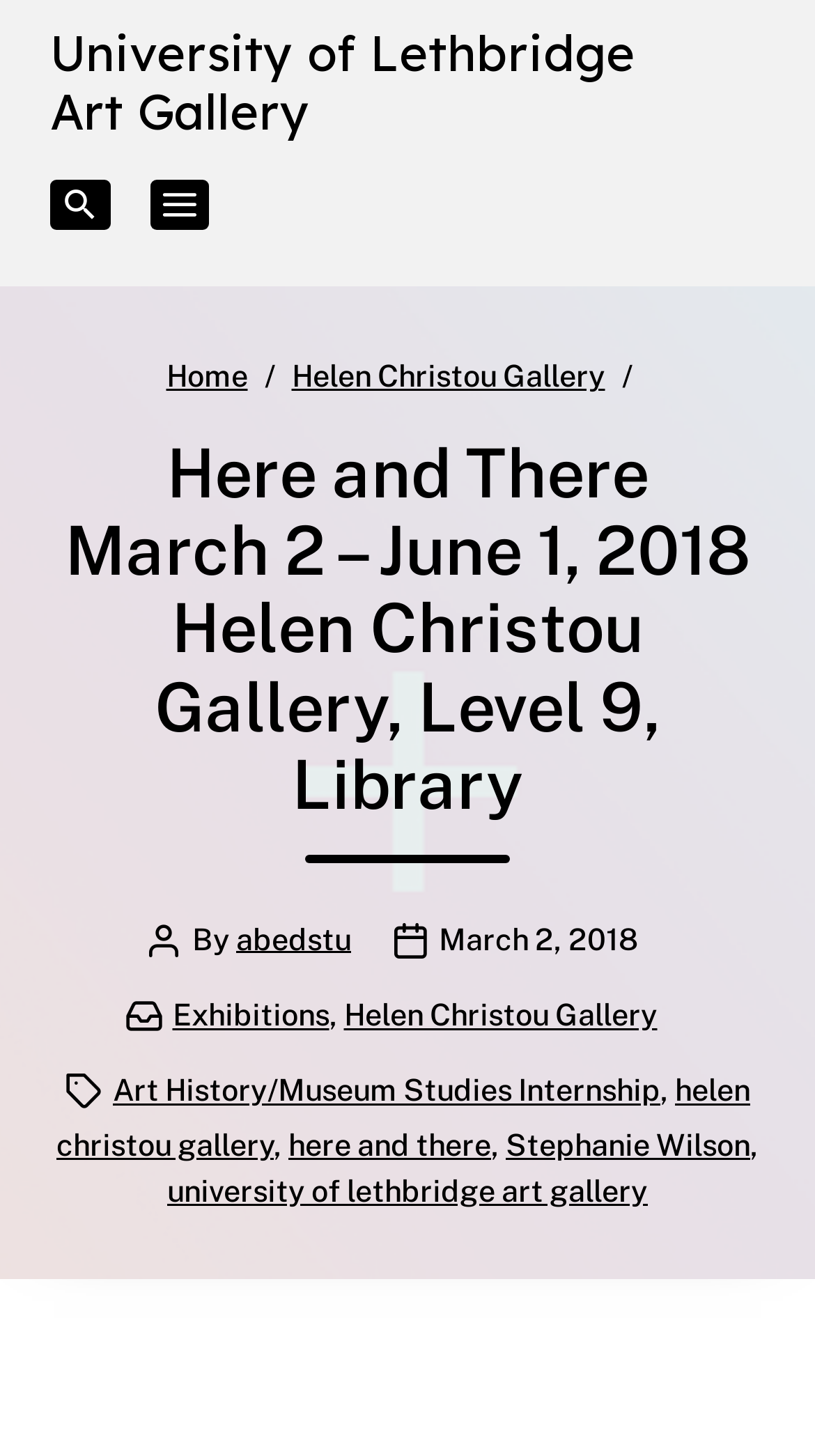Can you specify the bounding box coordinates for the region that should be clicked to fulfill this instruction: "Visit Centrestage Theatre Company website".

None